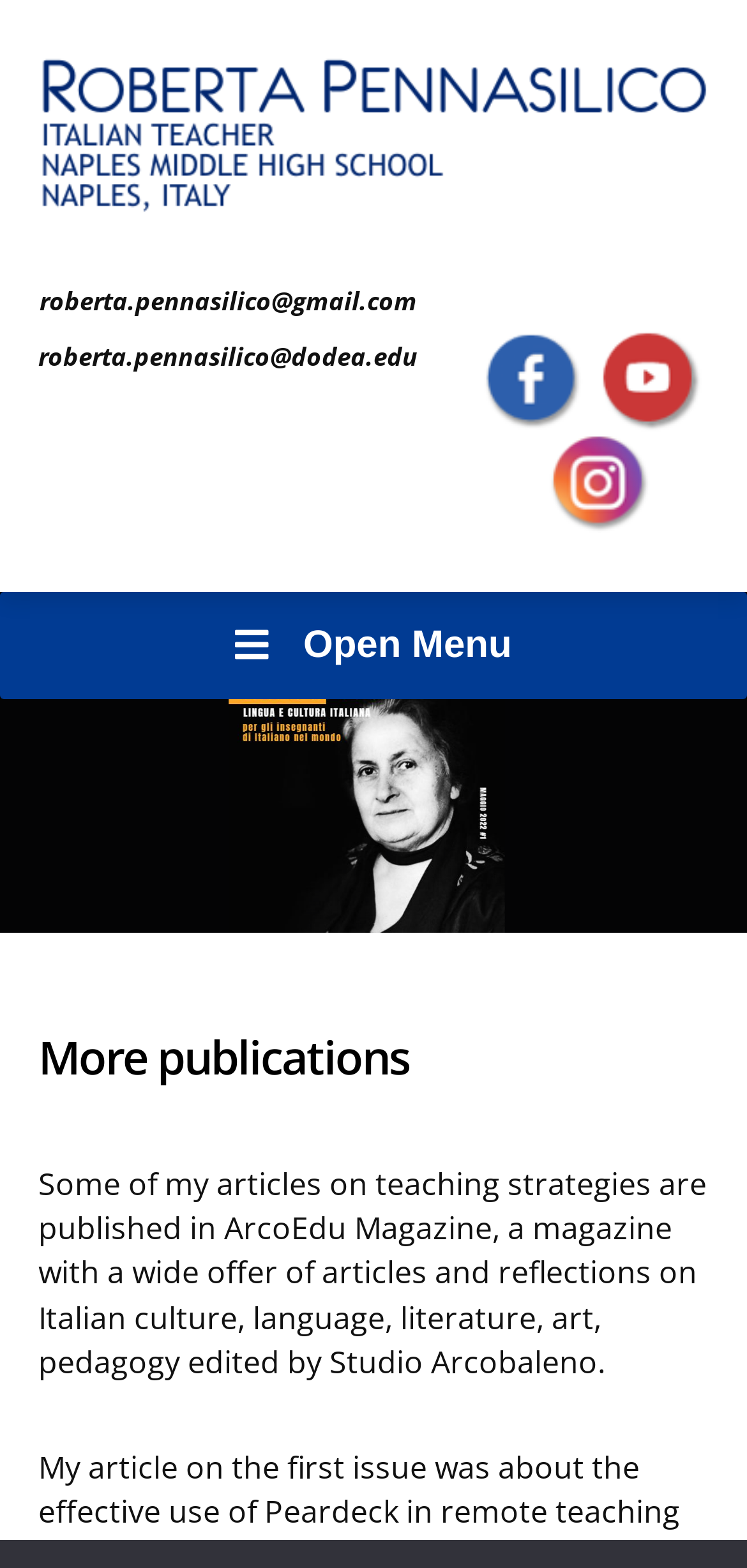Provide the bounding box coordinates of the HTML element this sentence describes: "Open Menu Close Menu".

[0.0, 0.378, 1.0, 0.446]